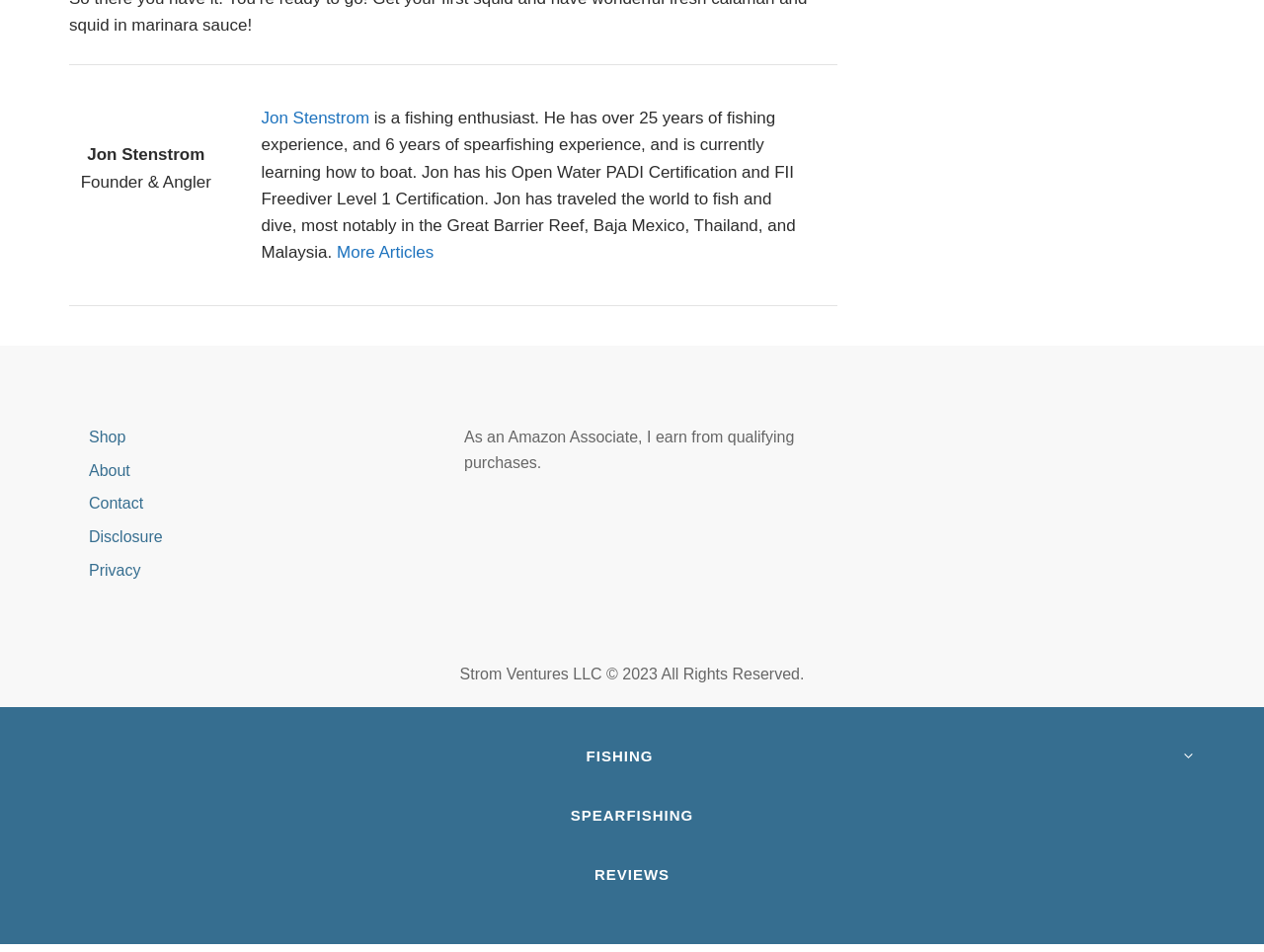Please examine the image and provide a detailed answer to the question: What is Jon Stenstrom's profession?

The answer can be found in the StaticText element with the text 'Founder & Angler' which is located next to Jon Stenstrom's name, indicating that Jon Stenstrom is an angler.